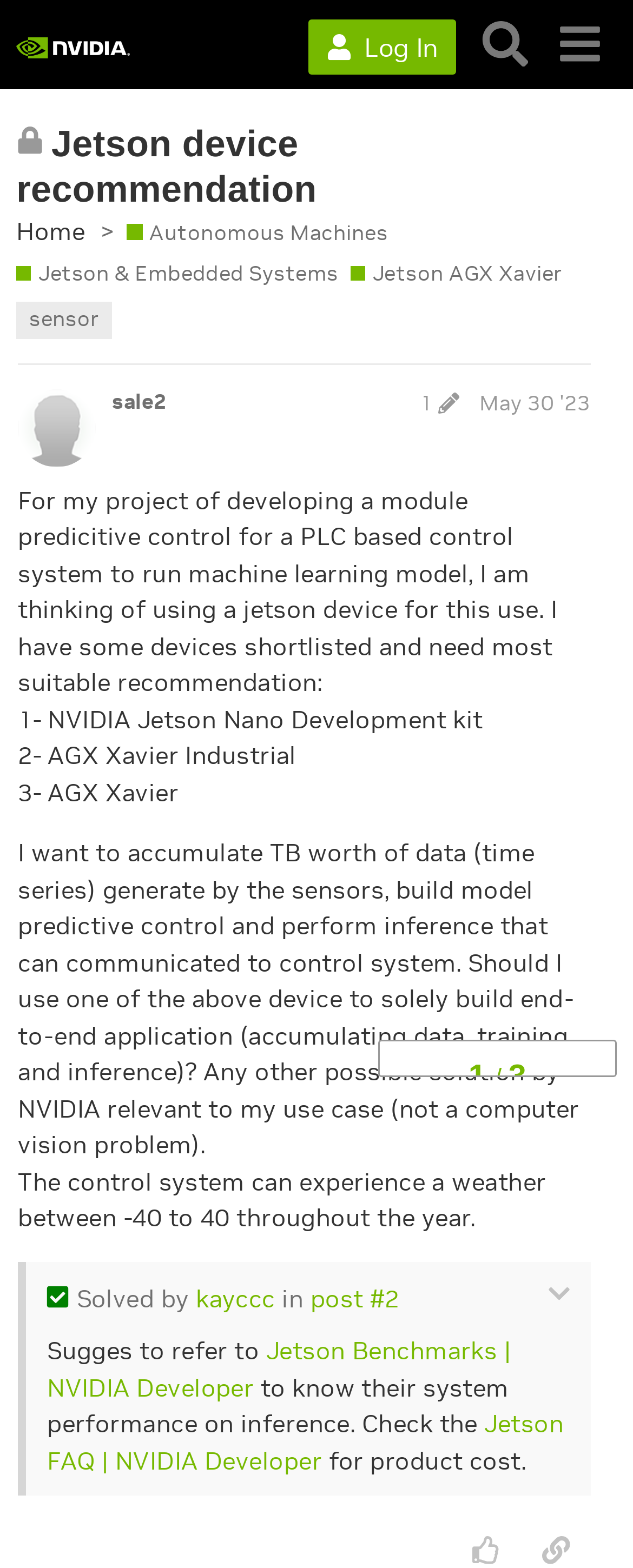Find the bounding box coordinates of the element's region that should be clicked in order to follow the given instruction: "View topic progress". The coordinates should consist of four float numbers between 0 and 1, i.e., [left, top, right, bottom].

[0.597, 0.663, 0.974, 0.687]